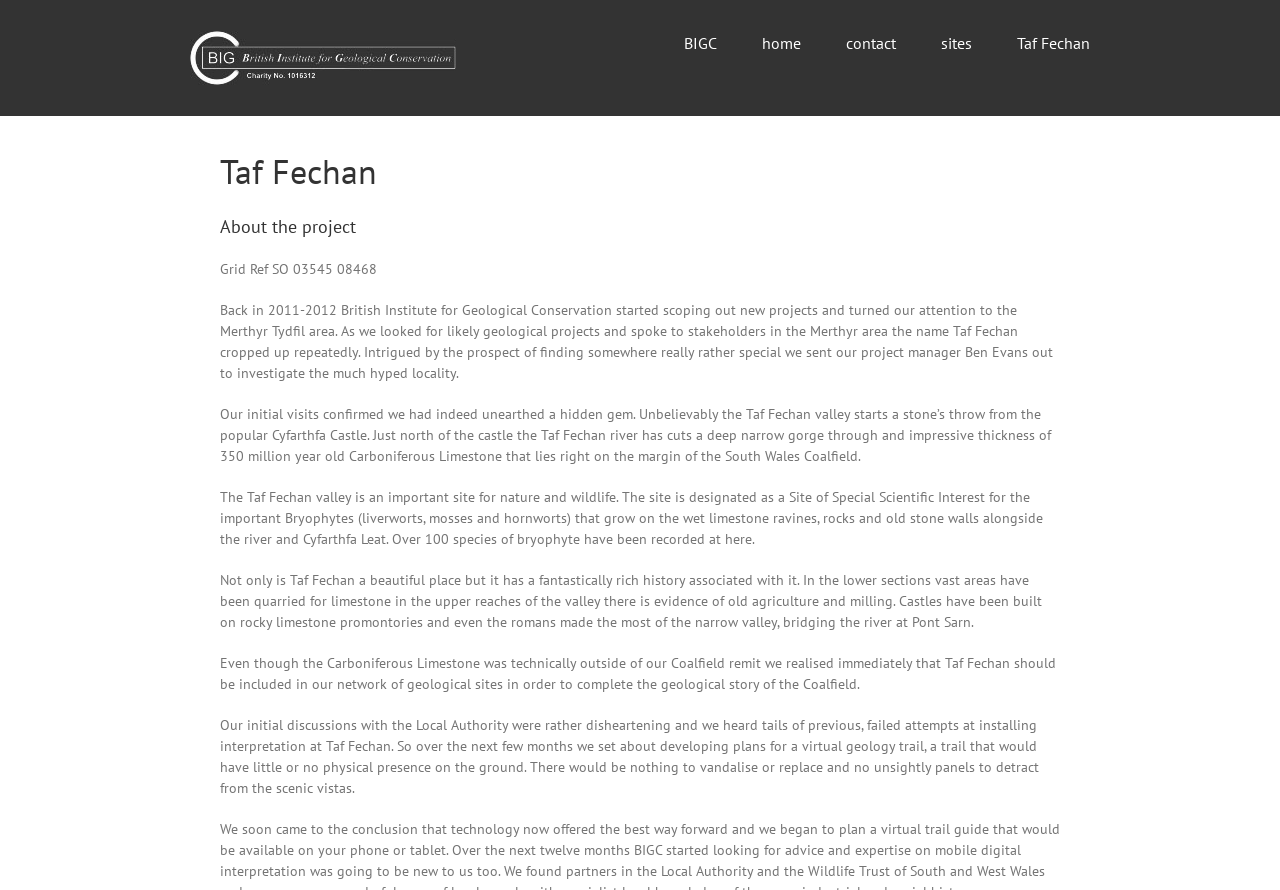What is the age of the Carboniferous Limestone in the Taf Fechan valley?
Look at the image and respond with a single word or a short phrase.

350 million years